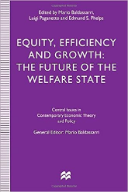How many editors are credited on the book cover?
Using the image, give a concise answer in the form of a single word or short phrase.

Three